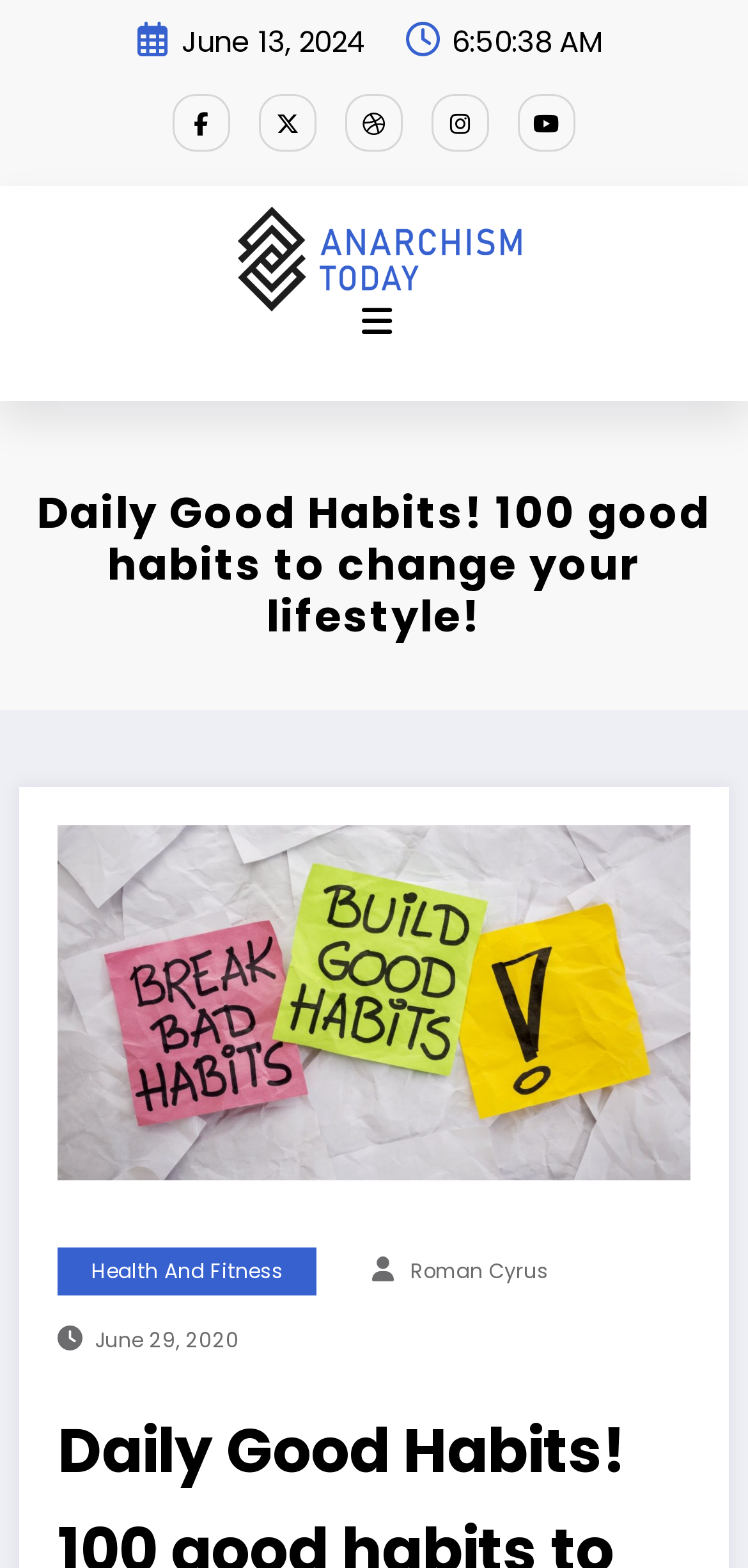Respond concisely with one word or phrase to the following query:
What is the category of the article?

Health And Fitness